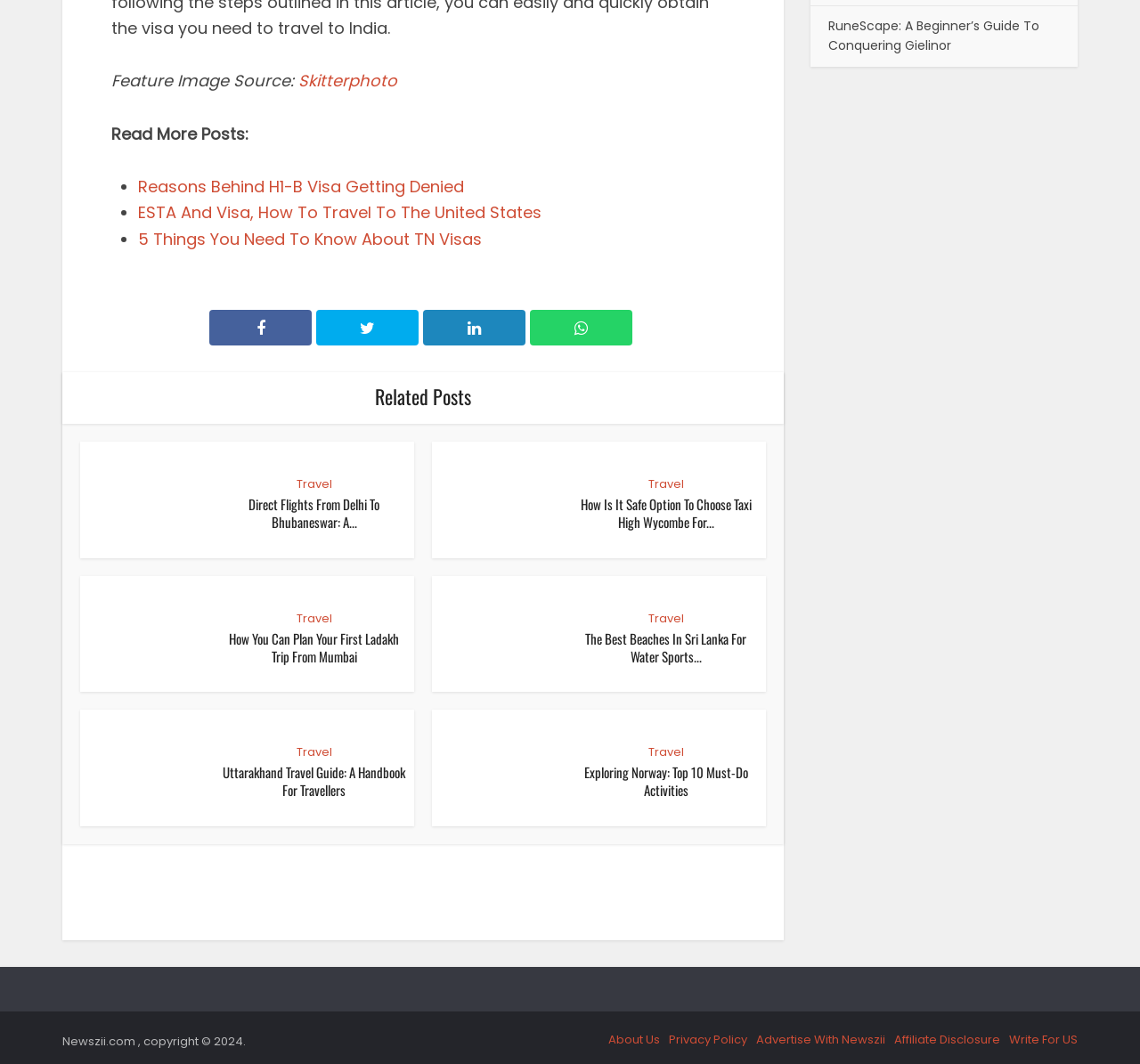Locate the bounding box coordinates of the segment that needs to be clicked to meet this instruction: "Read post categorized as Blessed Beyond Measure?".

None